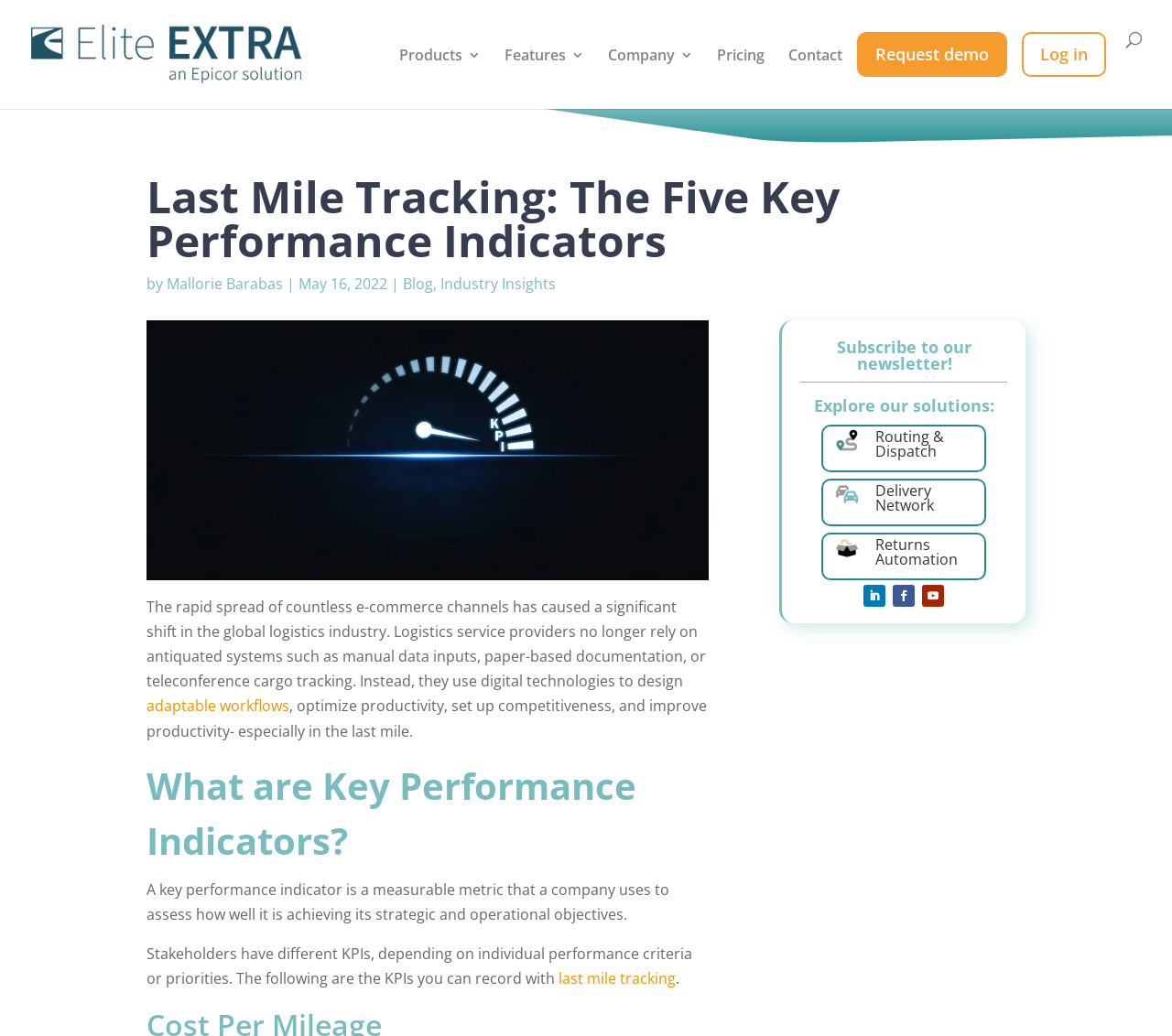What is the principal heading displayed on the webpage?

Last Mile Tracking: The Five Key Performance Indicators